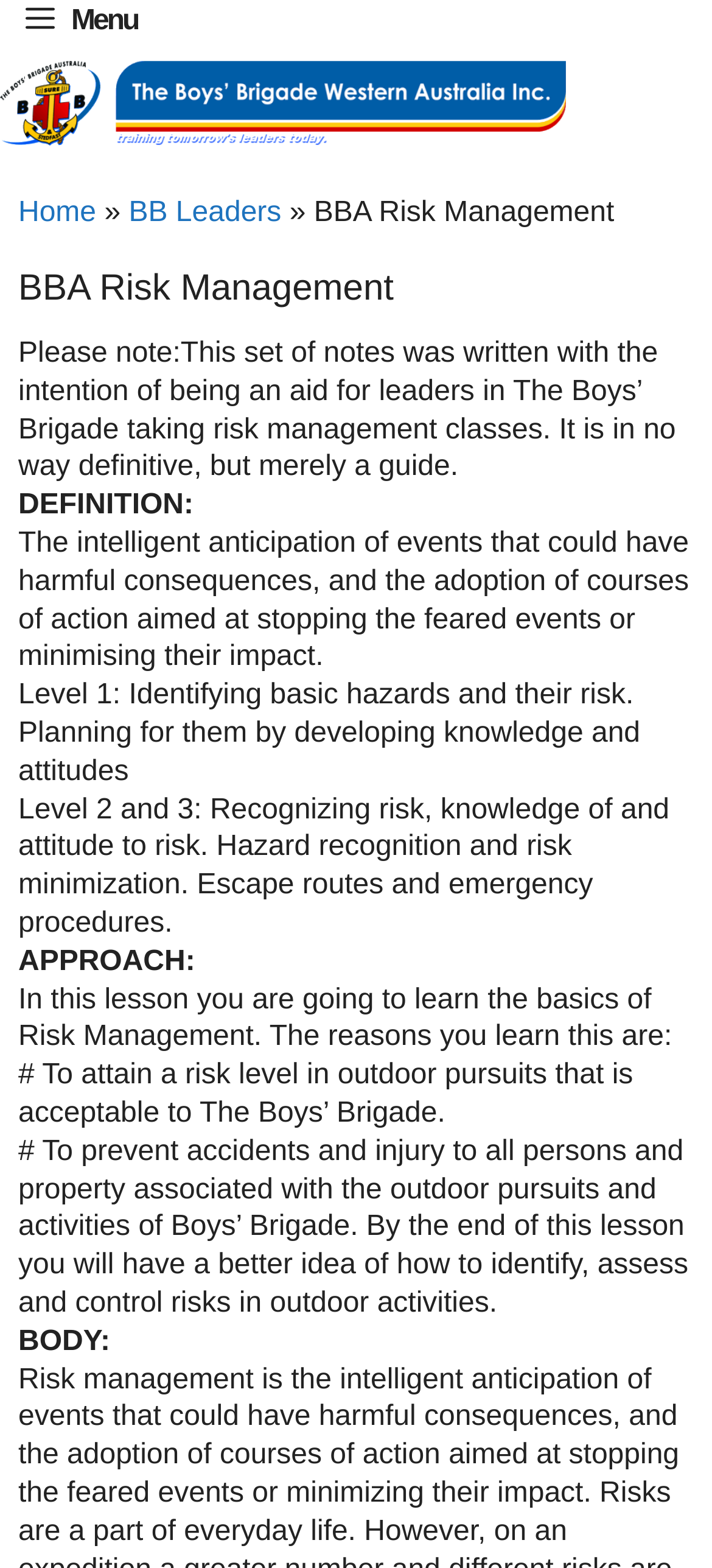Create a detailed description of the webpage's content and layout.

The webpage is about BBA Risk Management for The Boys' Brigade leaders. At the top, there is a navigation menu with a "Menu" button on the left side. Below the navigation menu, there is a banner section with a logo of The Boys Brigade WA on the left side, accompanied by a link to the homepage and a breadcrumb trail indicating the current page is "BB Leaders > BBA Risk Management". 

The main content area is divided into sections, starting with a heading "BBA Risk Management" followed by a note that explains the purpose of the risk management notes. The note is not definitive but serves as a guide for leaders taking risk management classes. 

Below the note, there are several sections of text, including a definition of risk management, descriptions of different levels of risk management, and an approach to learning risk management. The text is organized into paragraphs with headings, such as "DEFINITION:", "Level 1:", "APPROACH:", and "BODY:". The content appears to be educational, providing information and explanations about risk management for outdoor activities in The Boys' Brigade.